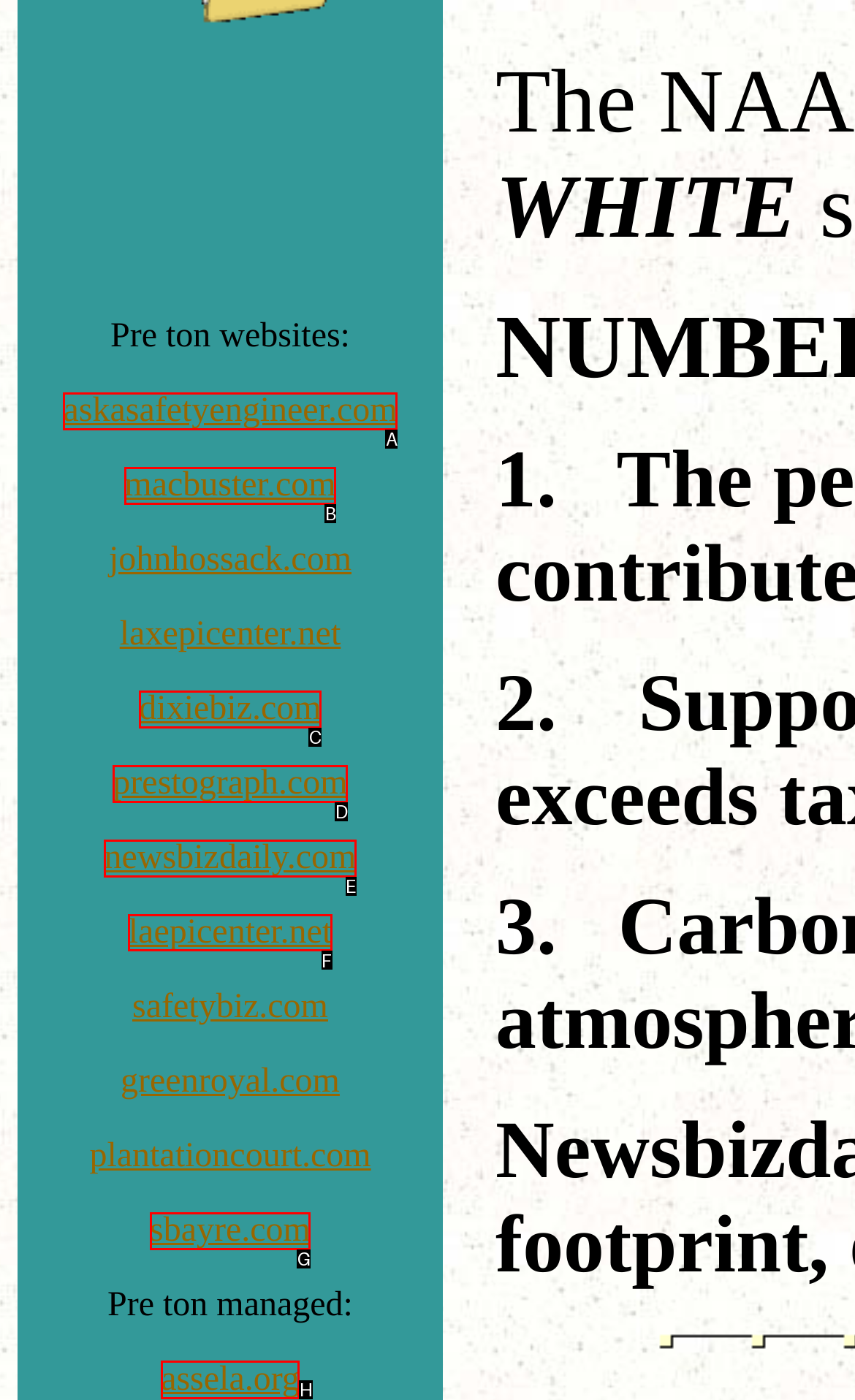Identify the letter of the UI element that corresponds to: dixiebiz.com
Respond with the letter of the option directly.

C